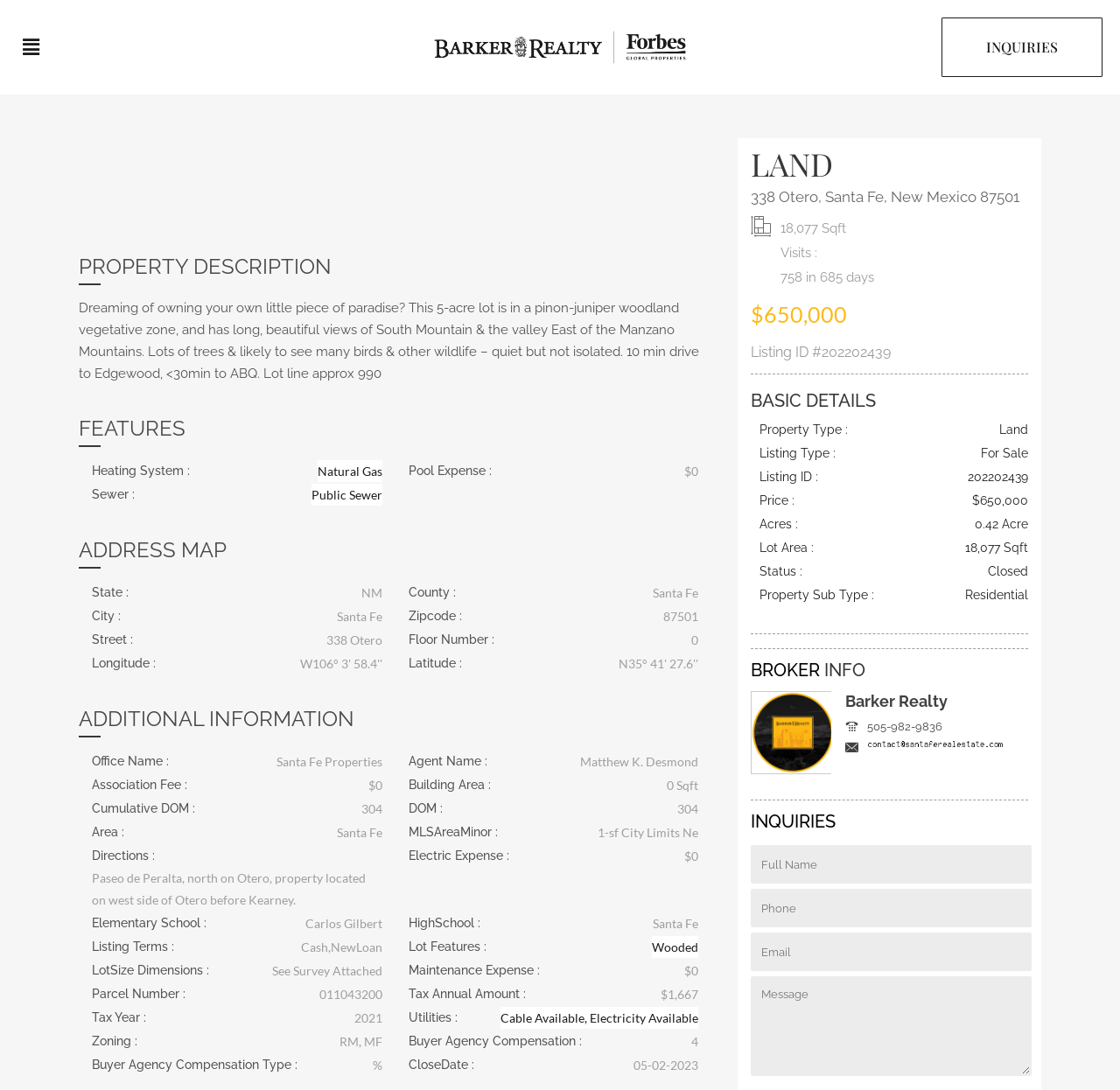Please find the bounding box coordinates of the element that you should click to achieve the following instruction: "View inquiries". The coordinates should be presented as four float numbers between 0 and 1: [left, top, right, bottom].

[0.841, 0.016, 0.984, 0.071]